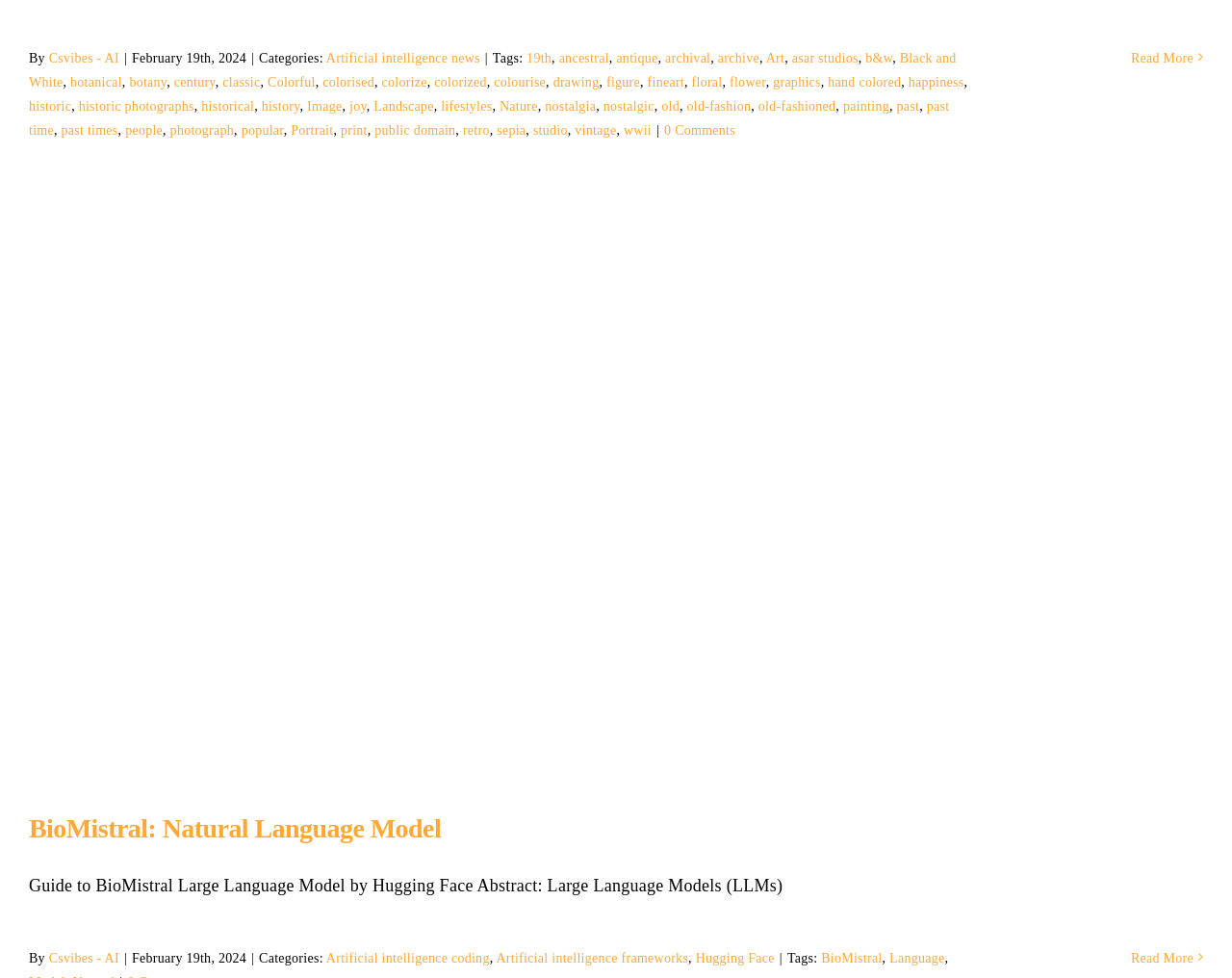Can you show the bounding box coordinates of the region to click on to complete the task described in the instruction: "Discover 'historic photographs'"?

[0.064, 0.101, 0.158, 0.116]